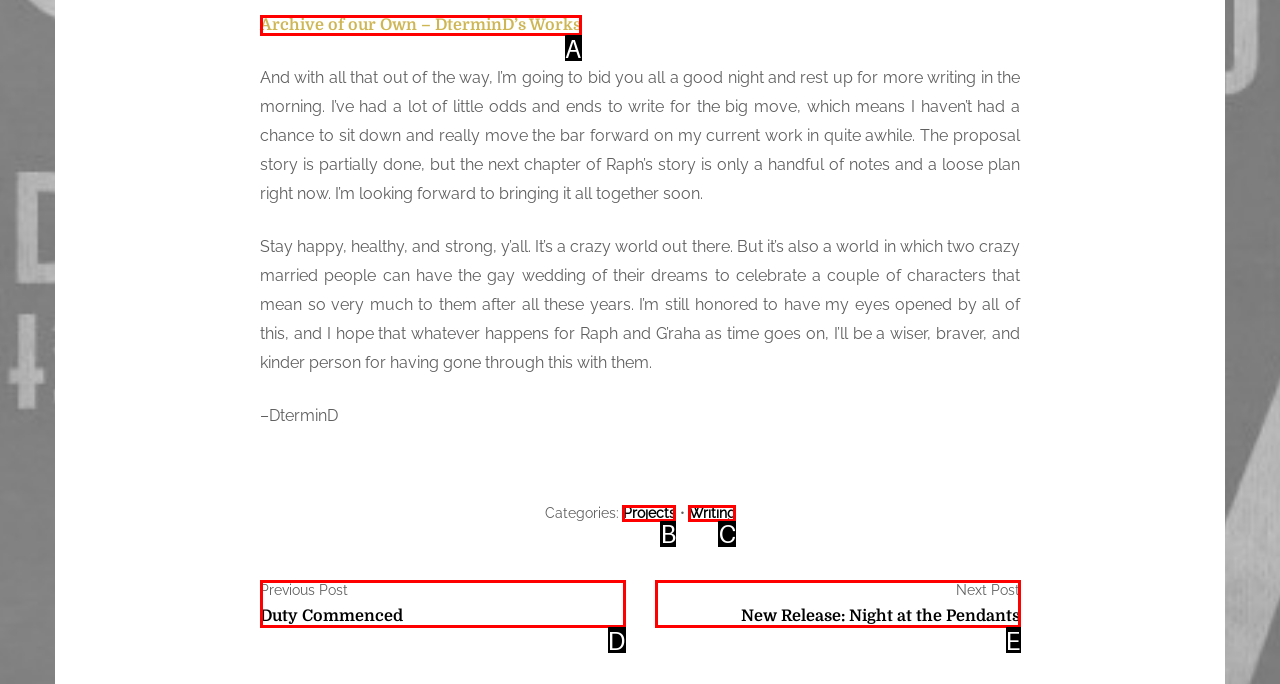From the options shown, which one fits the description: Projects? Respond with the appropriate letter.

B